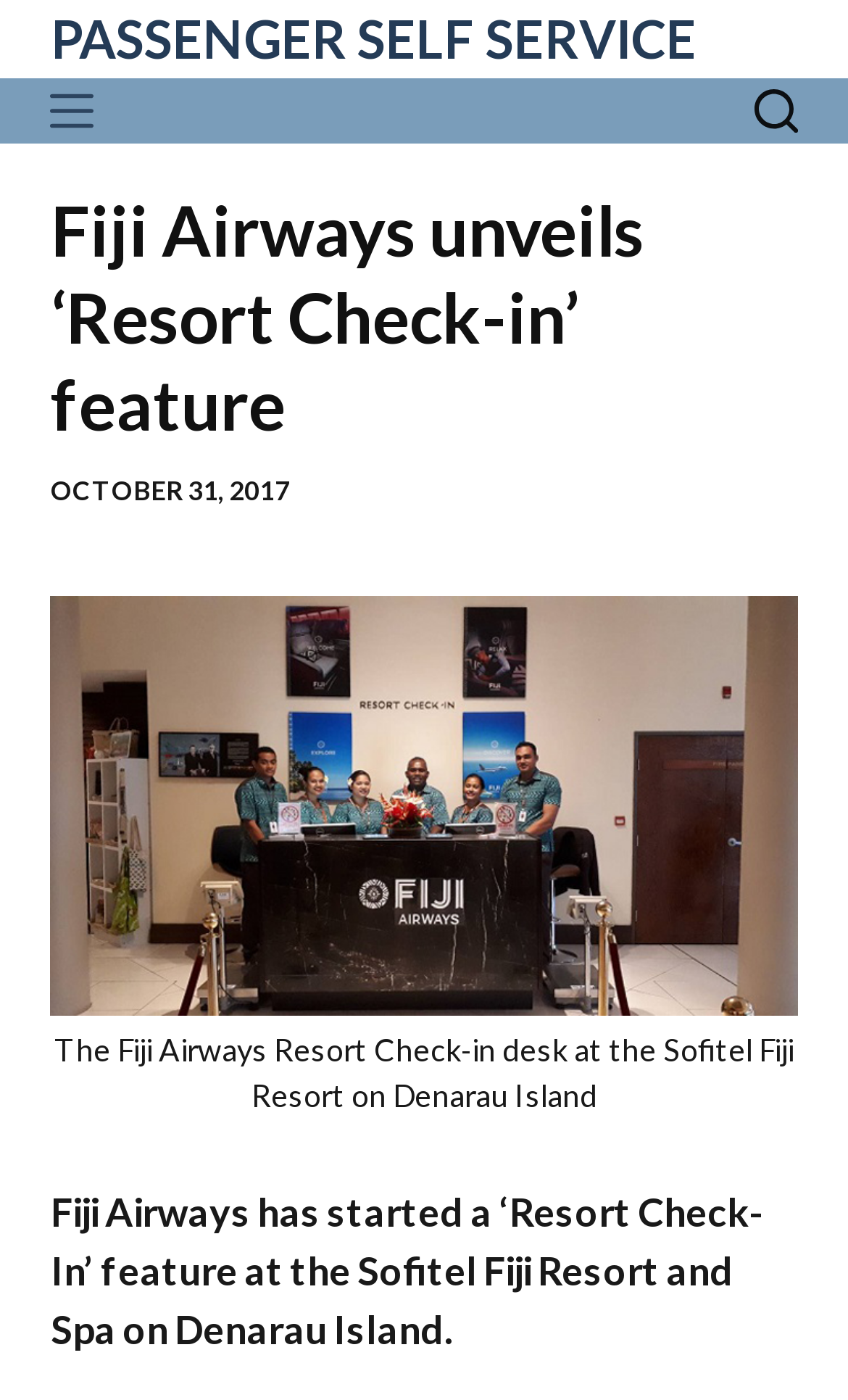Please provide a detailed answer to the question below based on the screenshot: 
What is the feature introduced by Fiji Airways?

I found the feature introduced by Fiji Airways by reading the static text in the main content section, which mentions 'Fiji Airways has started a ‘Resort Check-In’ feature'.